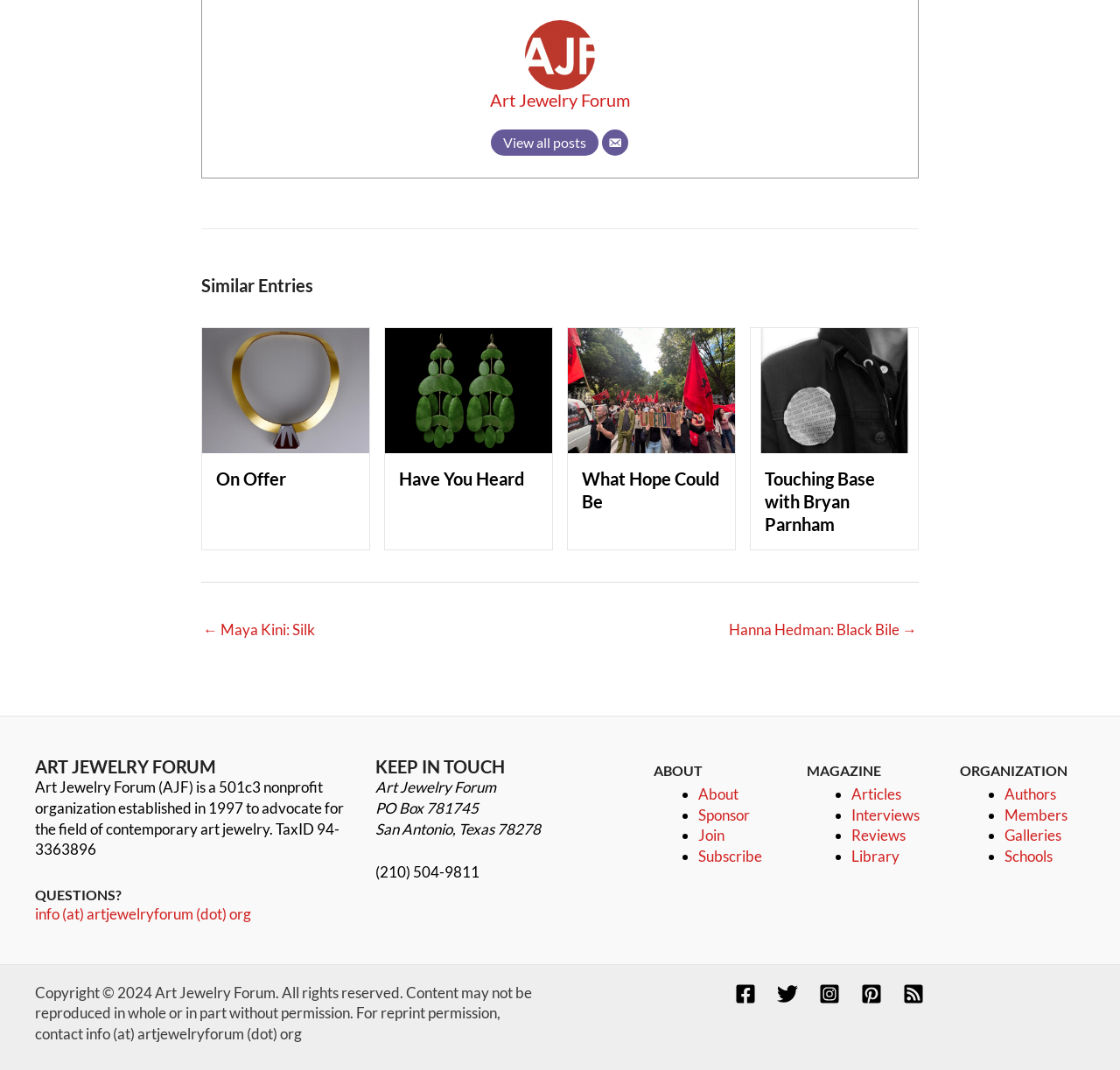What is the name of the organization?
Look at the screenshot and respond with one word or a short phrase.

Art Jewelry Forum